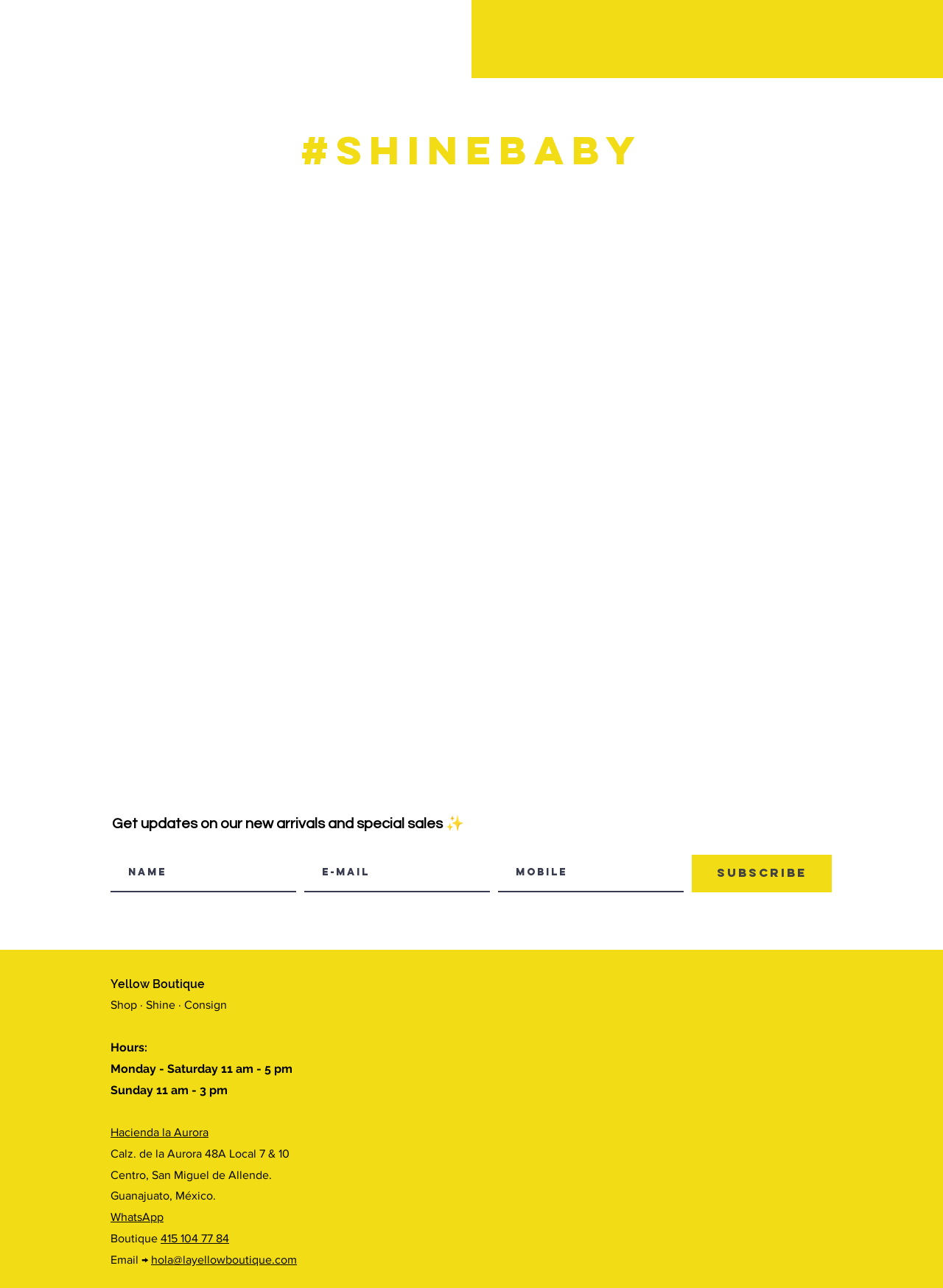Give a one-word or one-phrase response to the question:
What is the name of the boutique?

Yellow Boutique